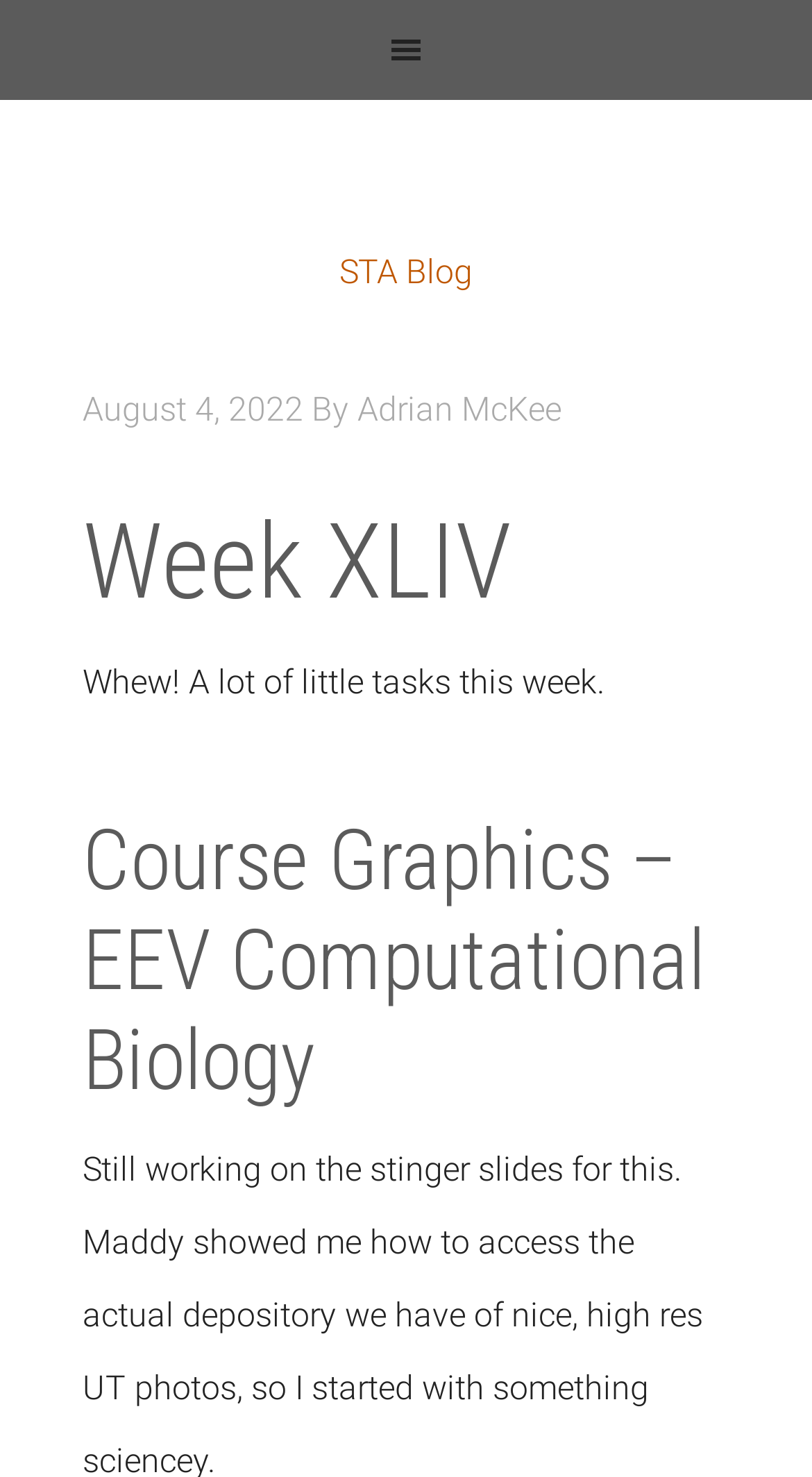Based on the element description Adrian McKee, identify the bounding box of the UI element in the given webpage screenshot. The coordinates should be in the format (top-left x, top-left y, bottom-right x, bottom-right y) and must be between 0 and 1.

[0.44, 0.264, 0.691, 0.29]